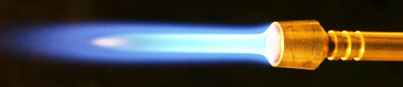What is critical when working with specific types of steel?
Please provide a single word or phrase based on the screenshot.

Precise control